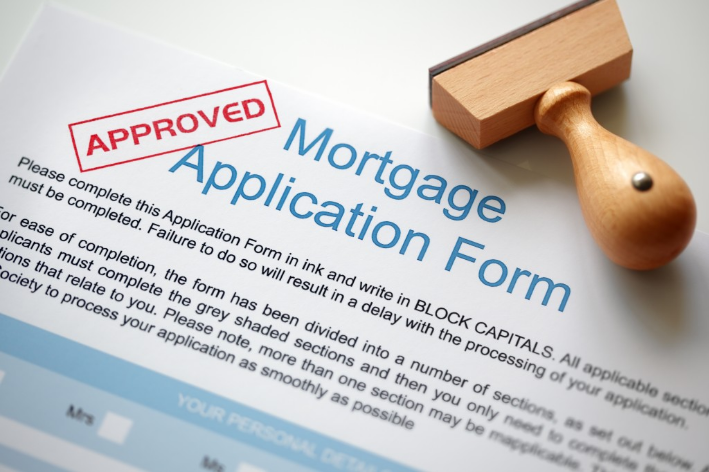Using the details from the image, please elaborate on the following question: How should applicants fill out their personal details?

The document emphasizes the importance of completing the application in ink and in block capitals to avoid delays in processing, suggesting that applicants should fill out their personal details in this manner.